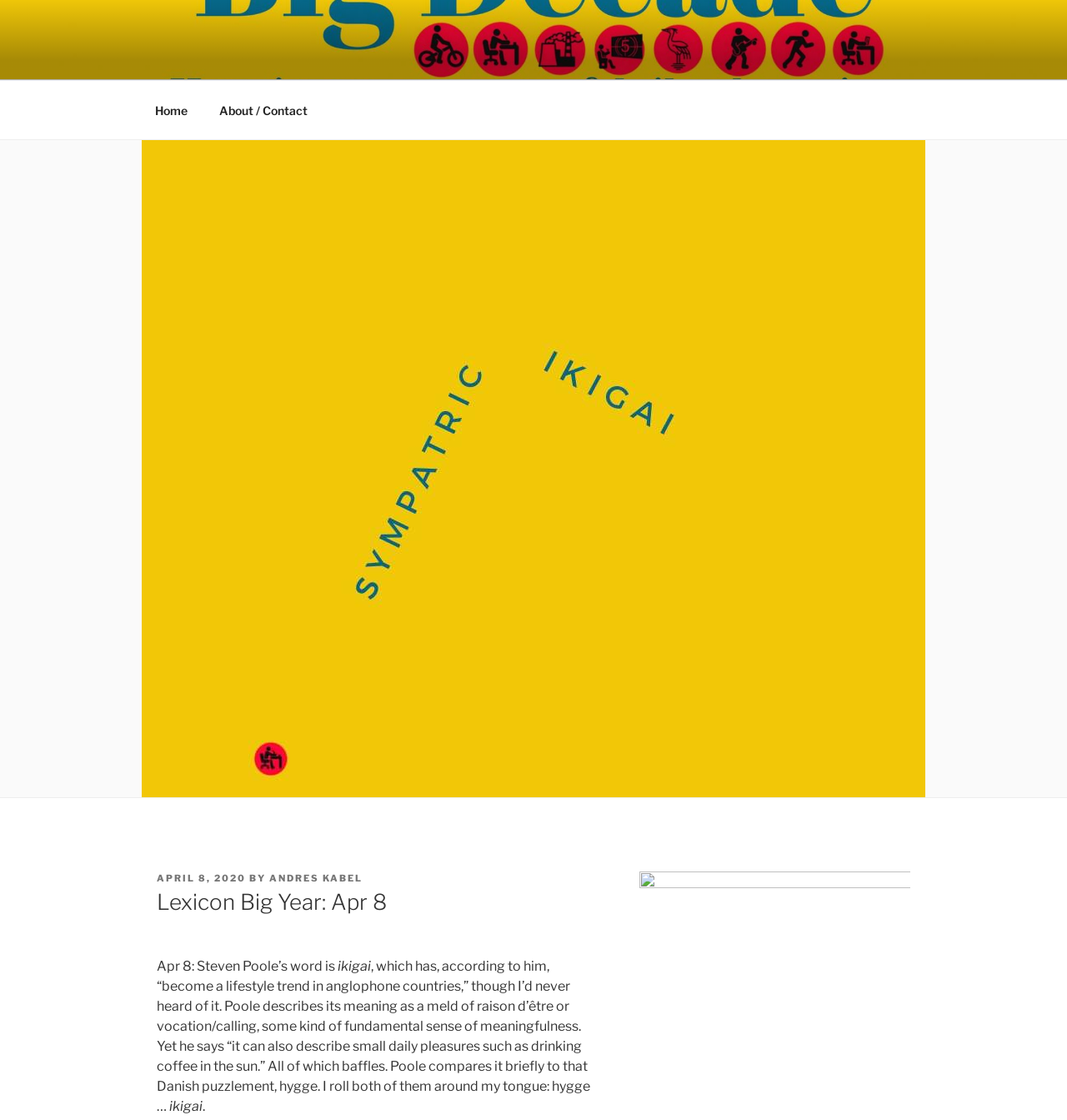What is the word of the day on Apr 8?
Refer to the screenshot and answer in one word or phrase.

ikigai